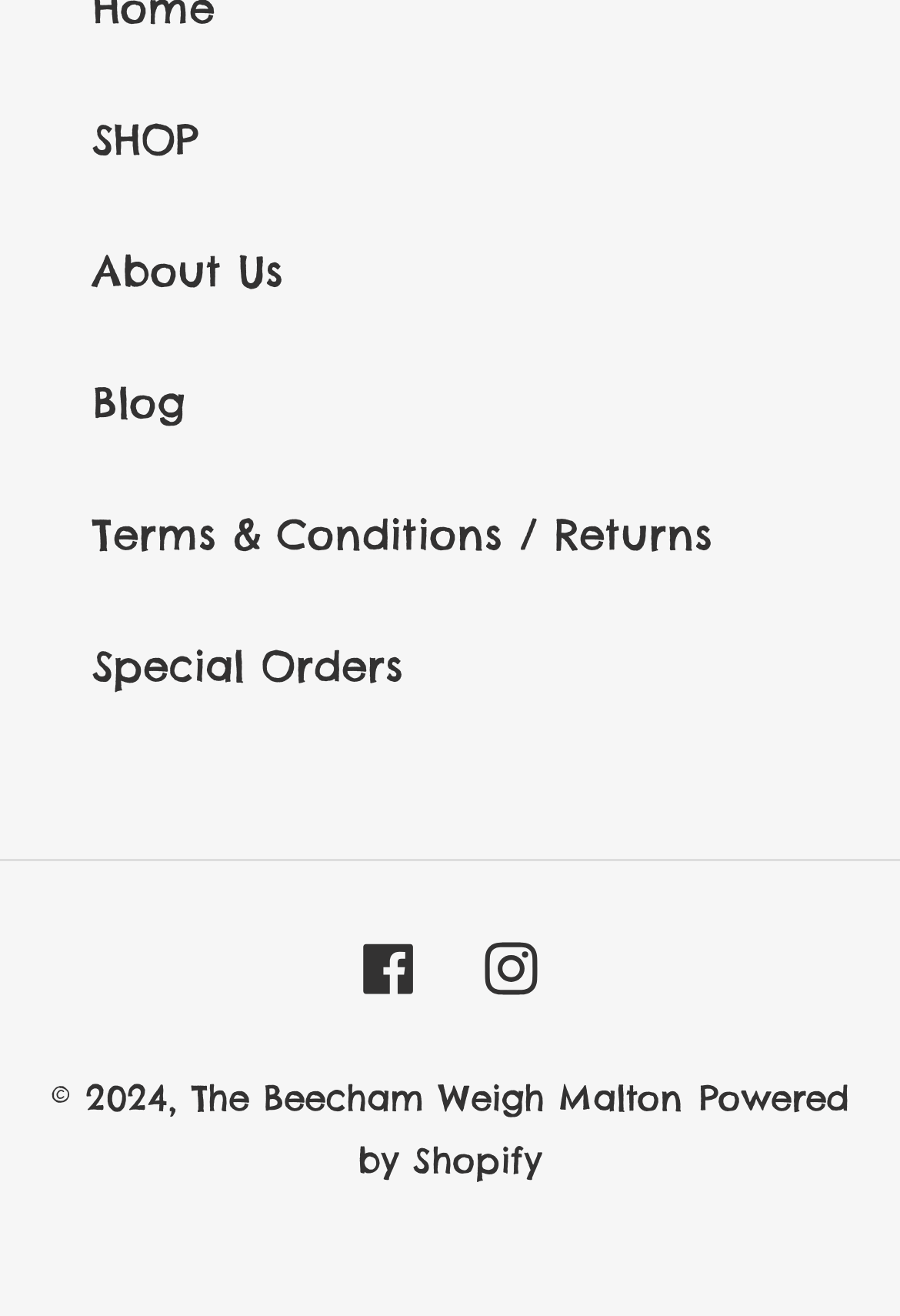Please identify the coordinates of the bounding box that should be clicked to fulfill this instruction: "View terms and conditions".

[0.103, 0.386, 0.792, 0.427]